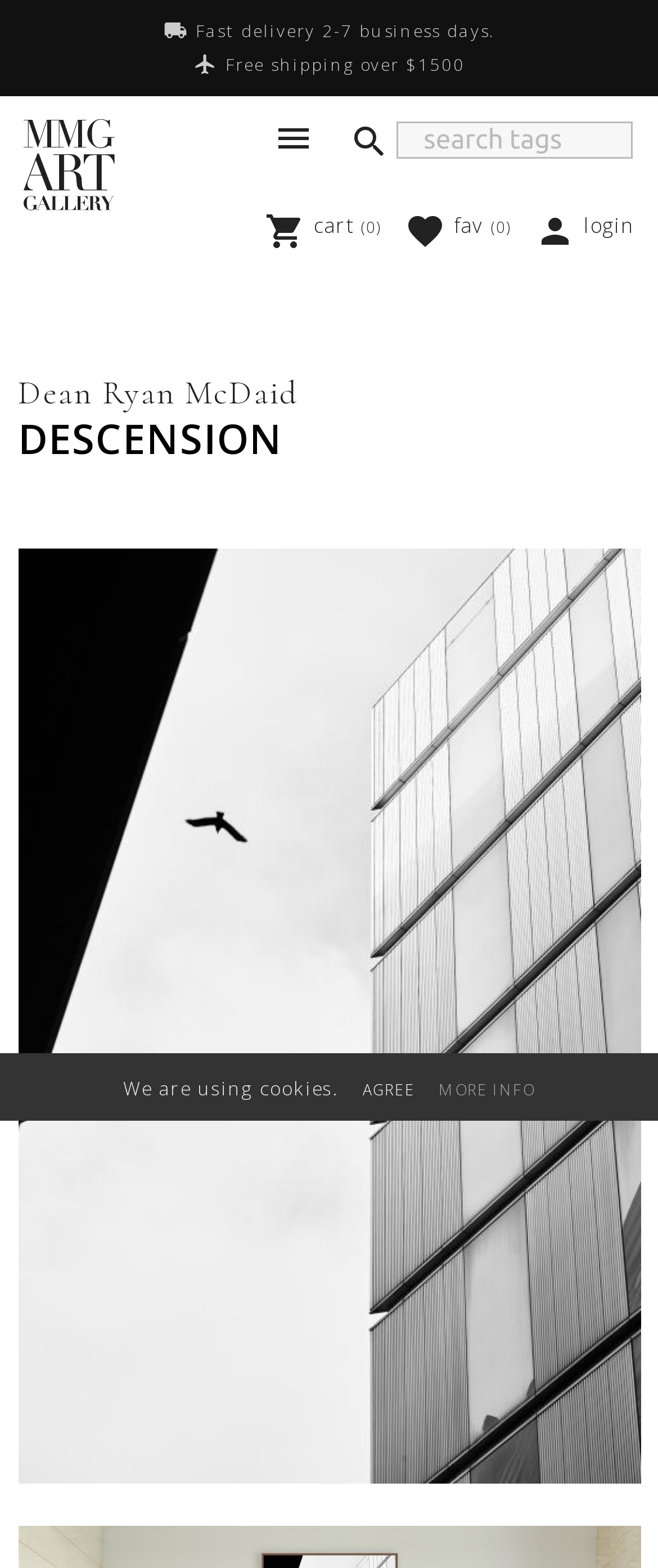Look at the image and answer the question in detail:
What is the number of items in the shopping cart?

The number of items in the shopping cart is obtained from the link element with the text 'shopping_cart cart (0)' located at [0.403, 0.135, 0.58, 0.156]. The number in parentheses indicates the number of items in the cart.